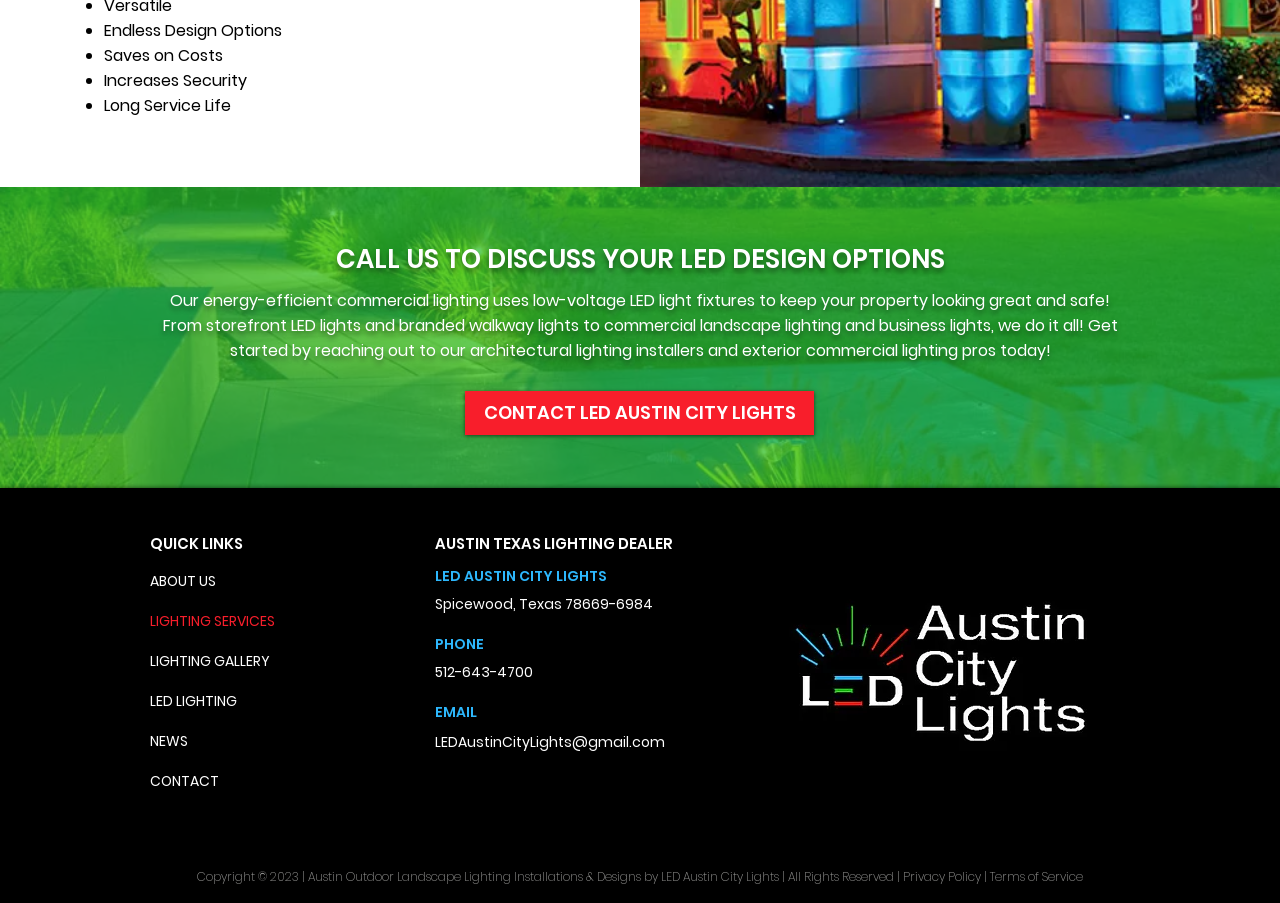Find and specify the bounding box coordinates that correspond to the clickable region for the instruction: "Click the 'CONTACT LED AUSTIN CITY LIGHTS' link".

[0.363, 0.433, 0.636, 0.482]